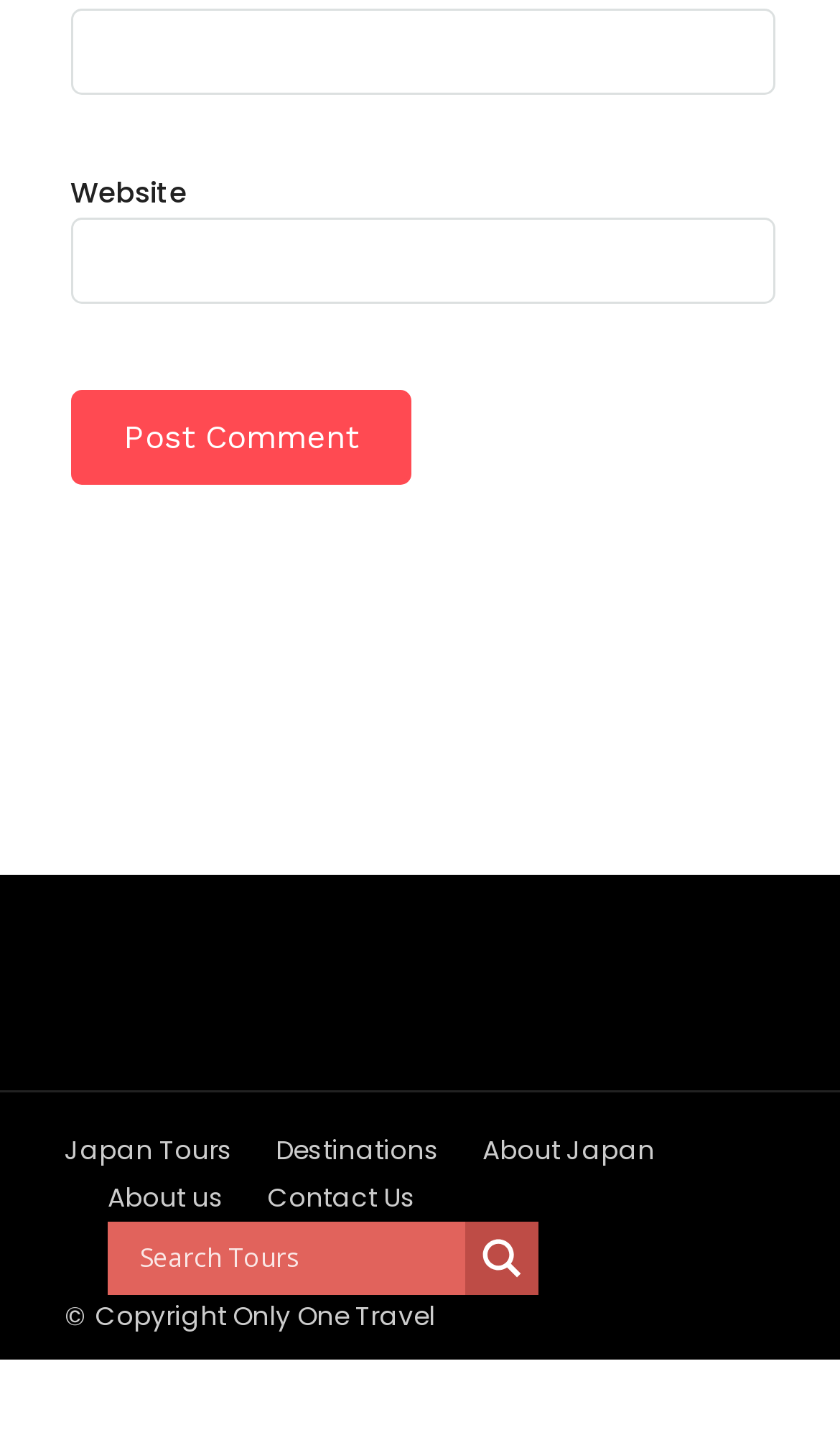Determine the bounding box coordinates of the clickable region to carry out the instruction: "Post a comment".

[0.084, 0.271, 0.489, 0.338]